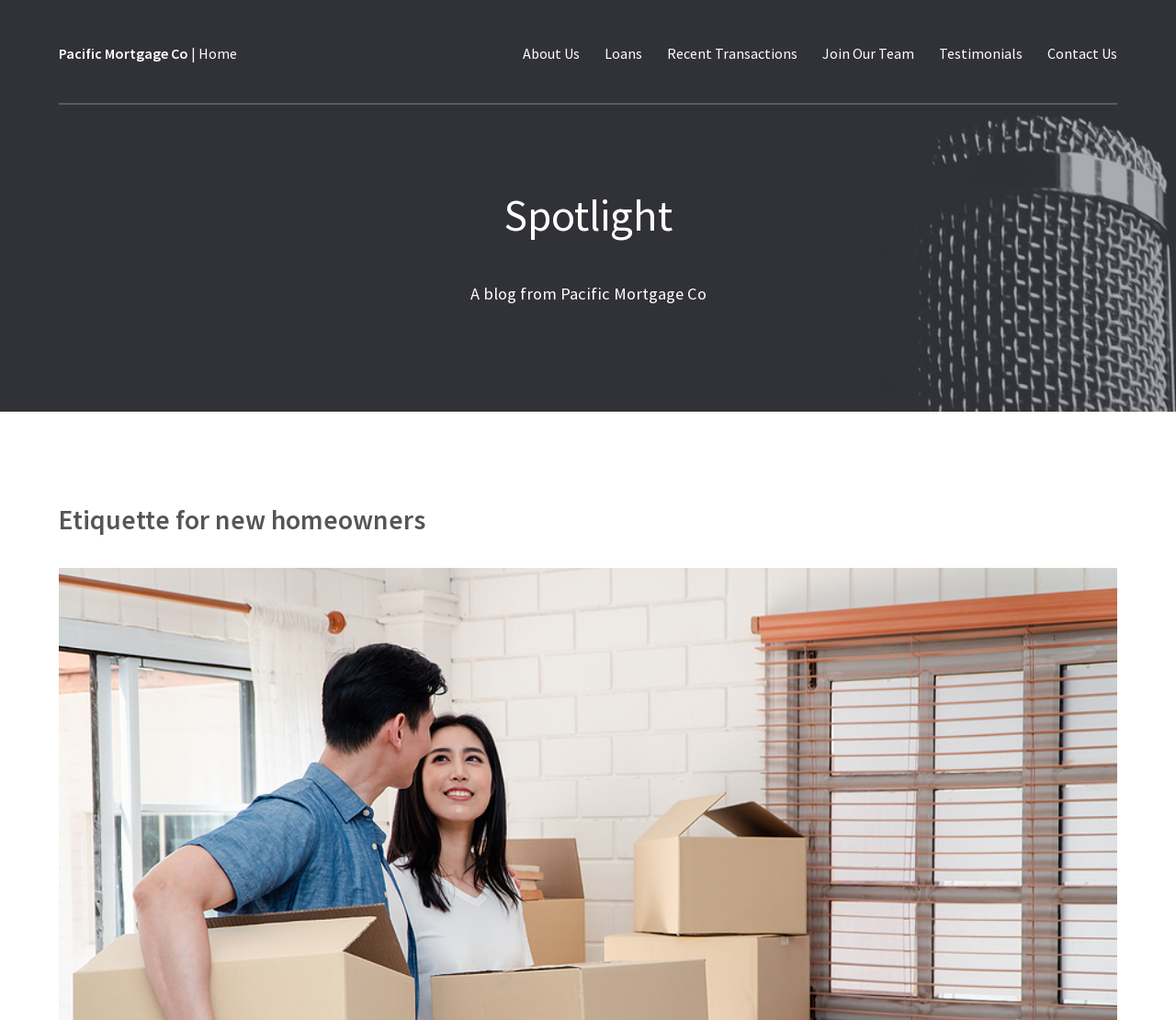What is the title of the first blog post?
Based on the content of the image, thoroughly explain and answer the question.

I looked at the headings in the webpage and found that the first blog post title is 'Etiquette for new homeowners', which is a heading element.